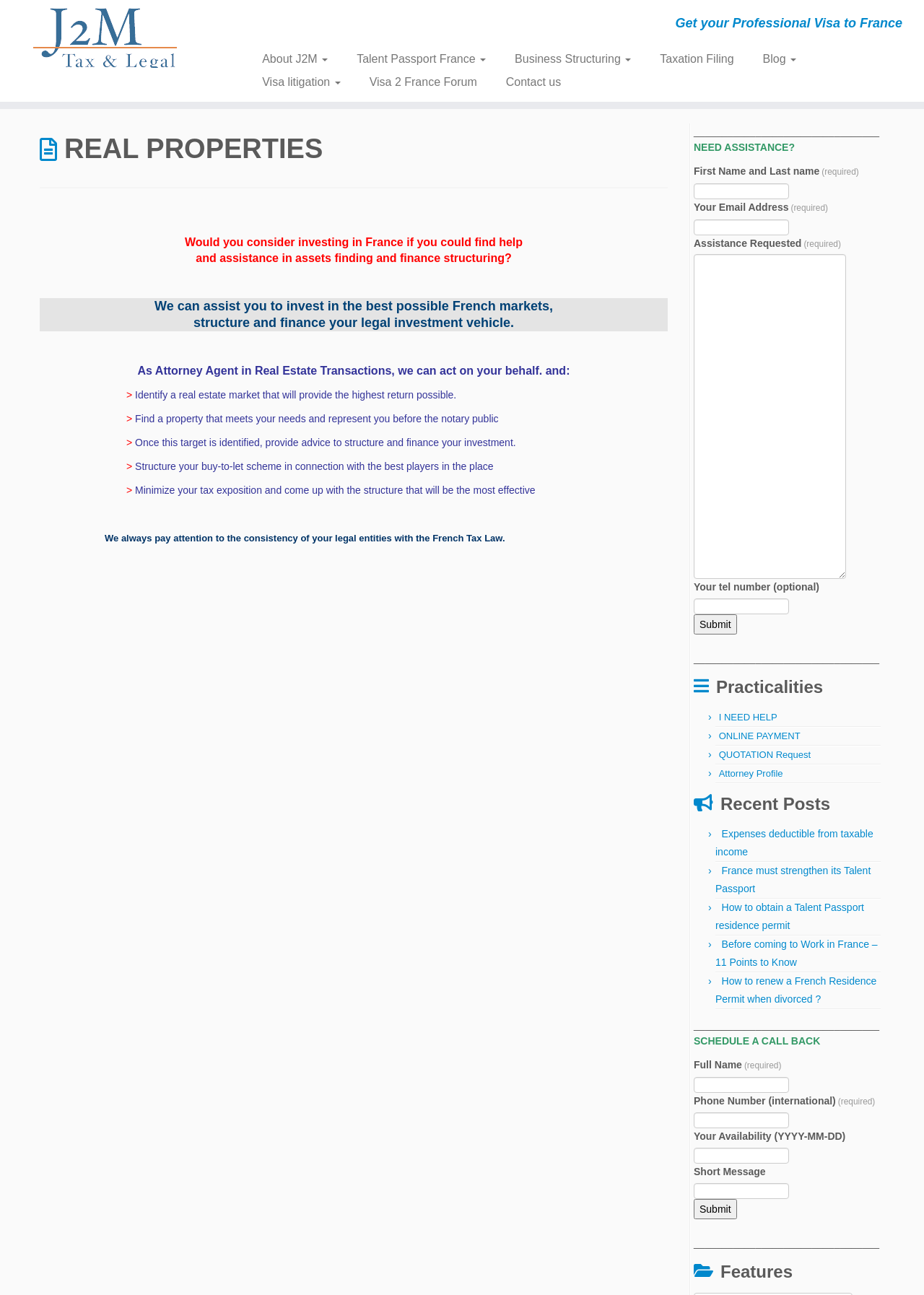Based on the element description I NEED HELP, identify the bounding box coordinates for the UI element. The coordinates should be in the format (top-left x, top-left y, bottom-right x, bottom-right y) and within the 0 to 1 range.

[0.778, 0.55, 0.841, 0.558]